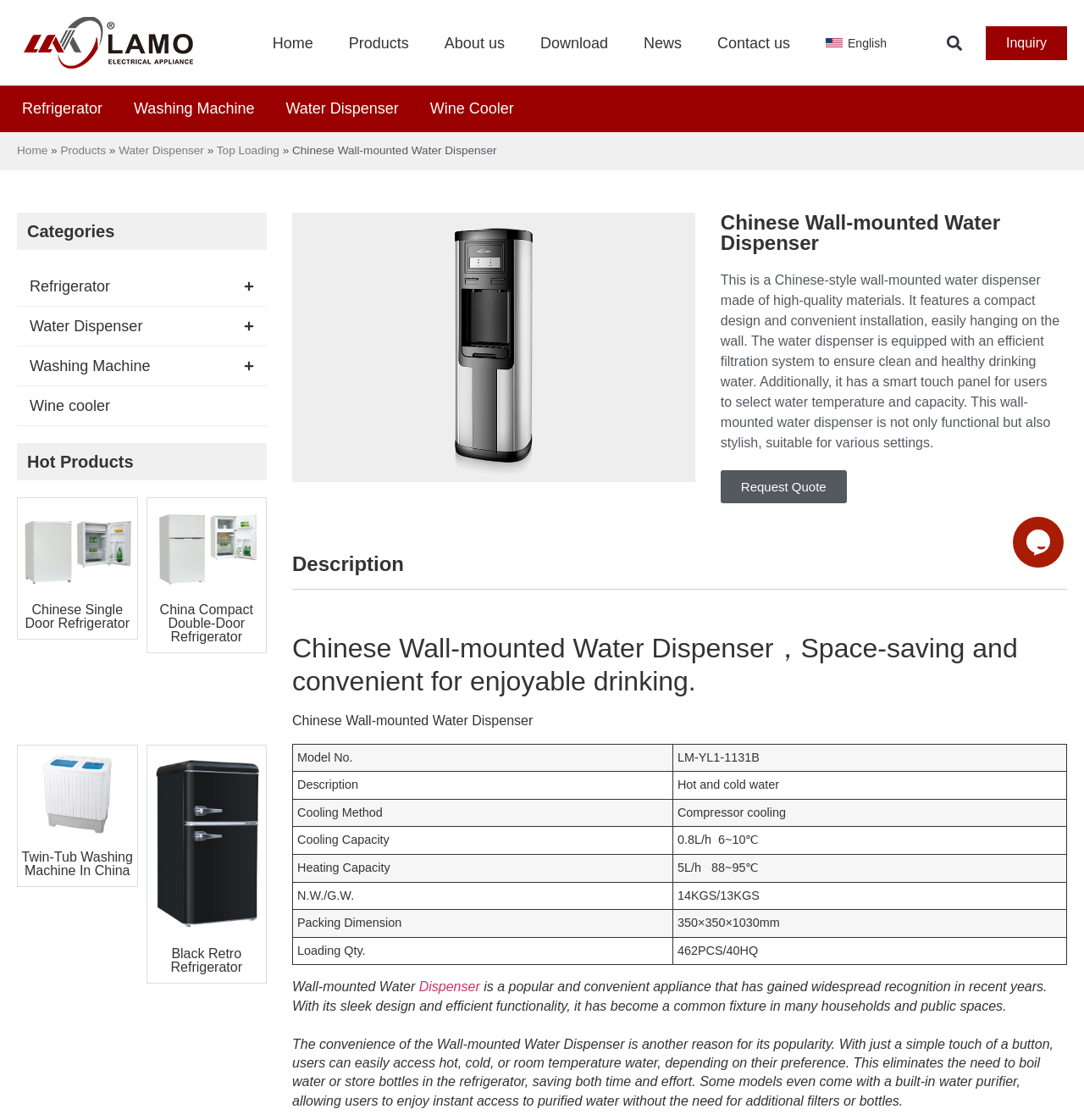Locate the bounding box coordinates of the area that needs to be clicked to fulfill the following instruction: "Click the 'Inquiry' link at the top". The coordinates should be in the format of four float numbers between 0 and 1, namely [left, top, right, bottom].

[0.909, 0.023, 0.984, 0.053]